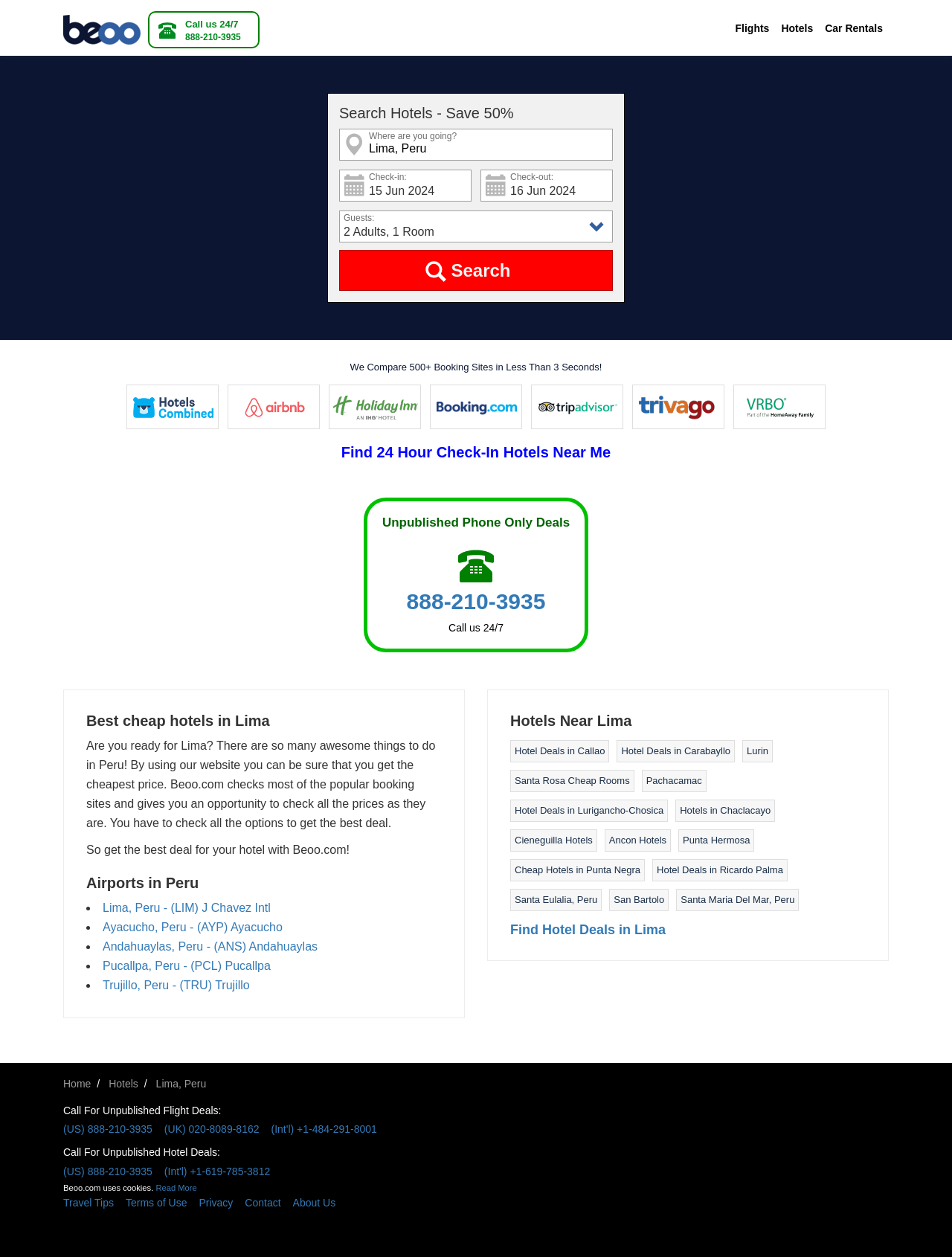What is the website's name?
Please respond to the question with a detailed and well-explained answer.

The website's name is Beoo.com, which can be found in the top-left corner of the webpage, both as a link and an image.